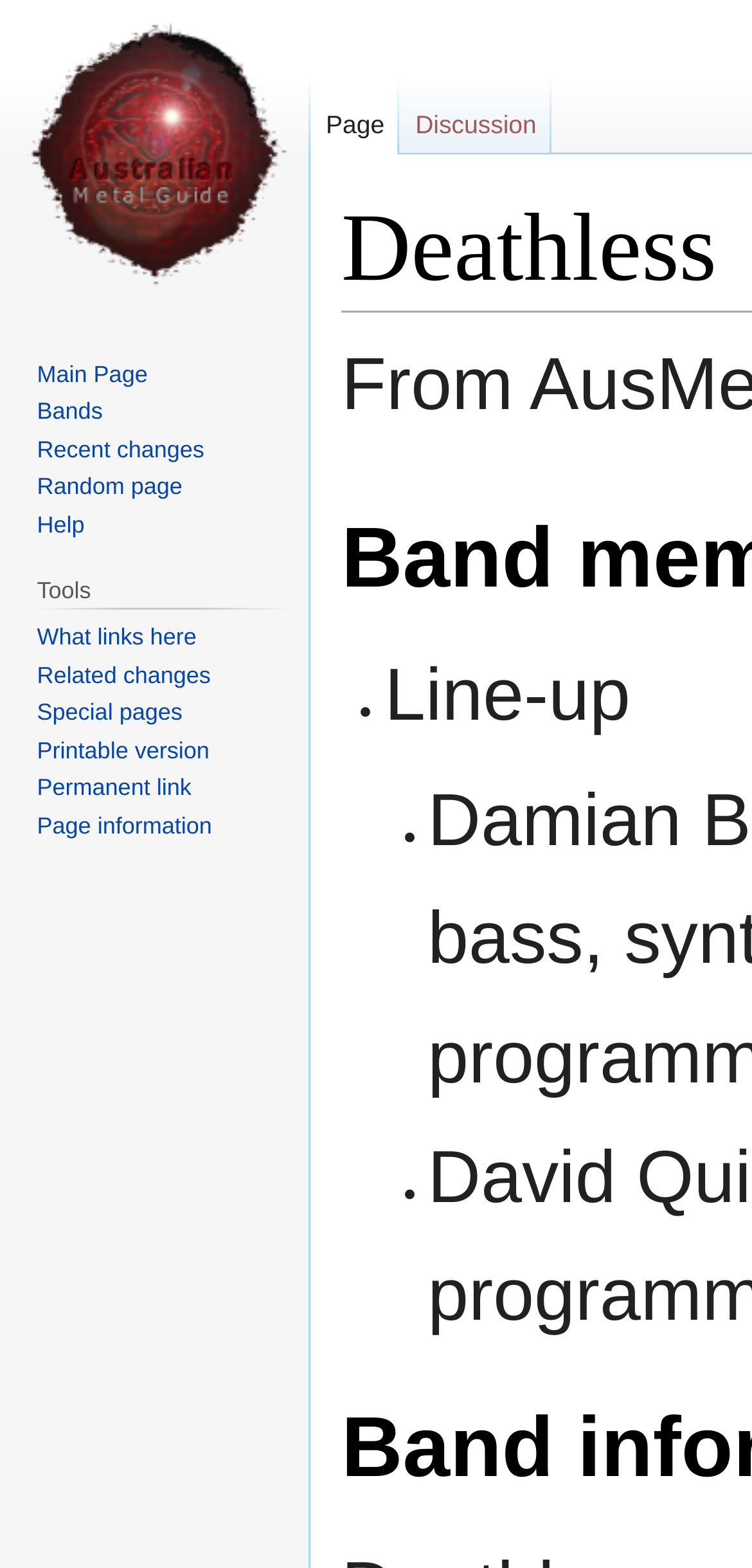Determine the bounding box coordinates of the section to be clicked to follow the instruction: "View the main page". The coordinates should be given as four float numbers between 0 and 1, formatted as [left, top, right, bottom].

[0.049, 0.23, 0.196, 0.247]